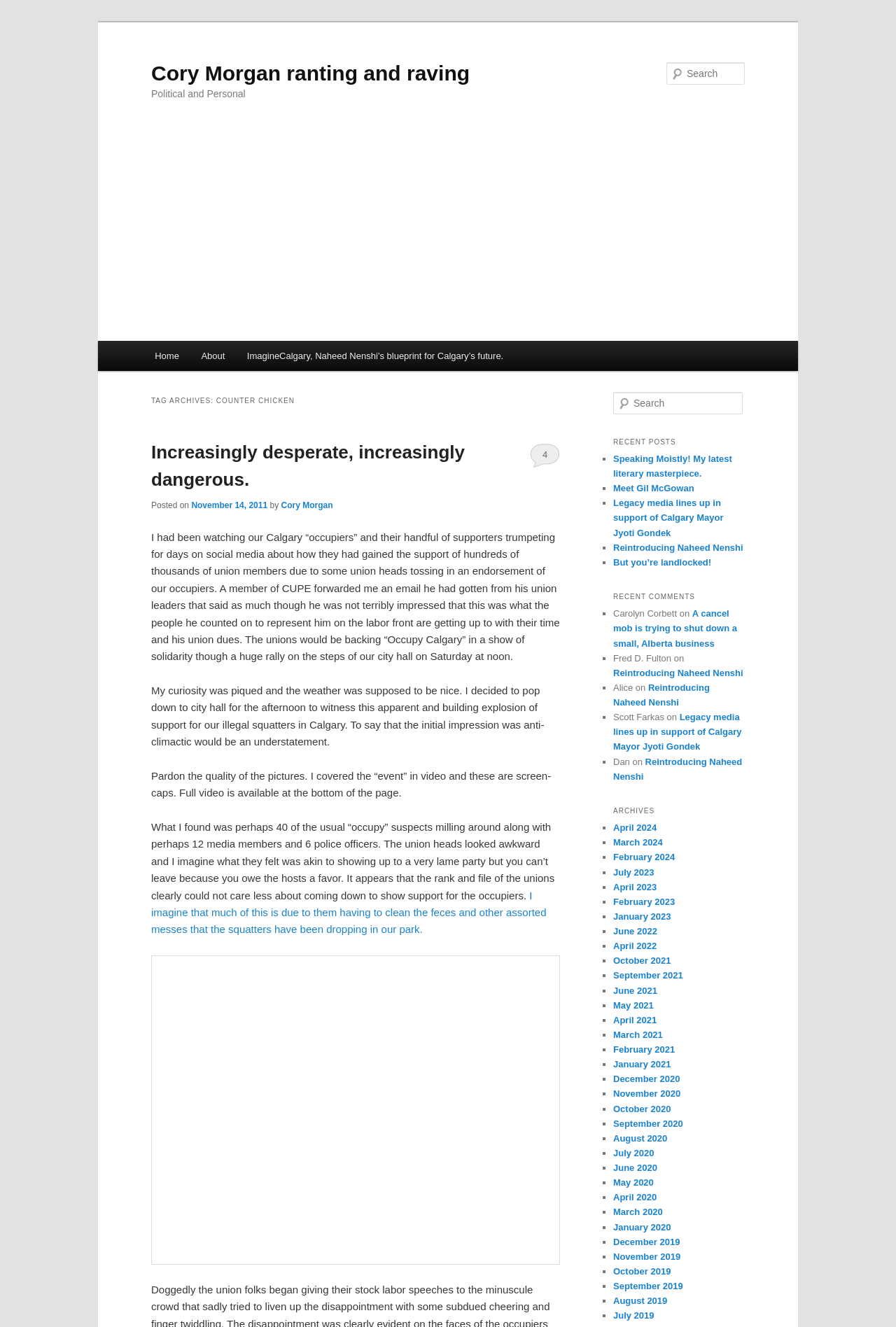What is the text of the first recent post?
Refer to the image and answer the question using a single word or phrase.

Speaking Moistly! My latest literary masterpiece.